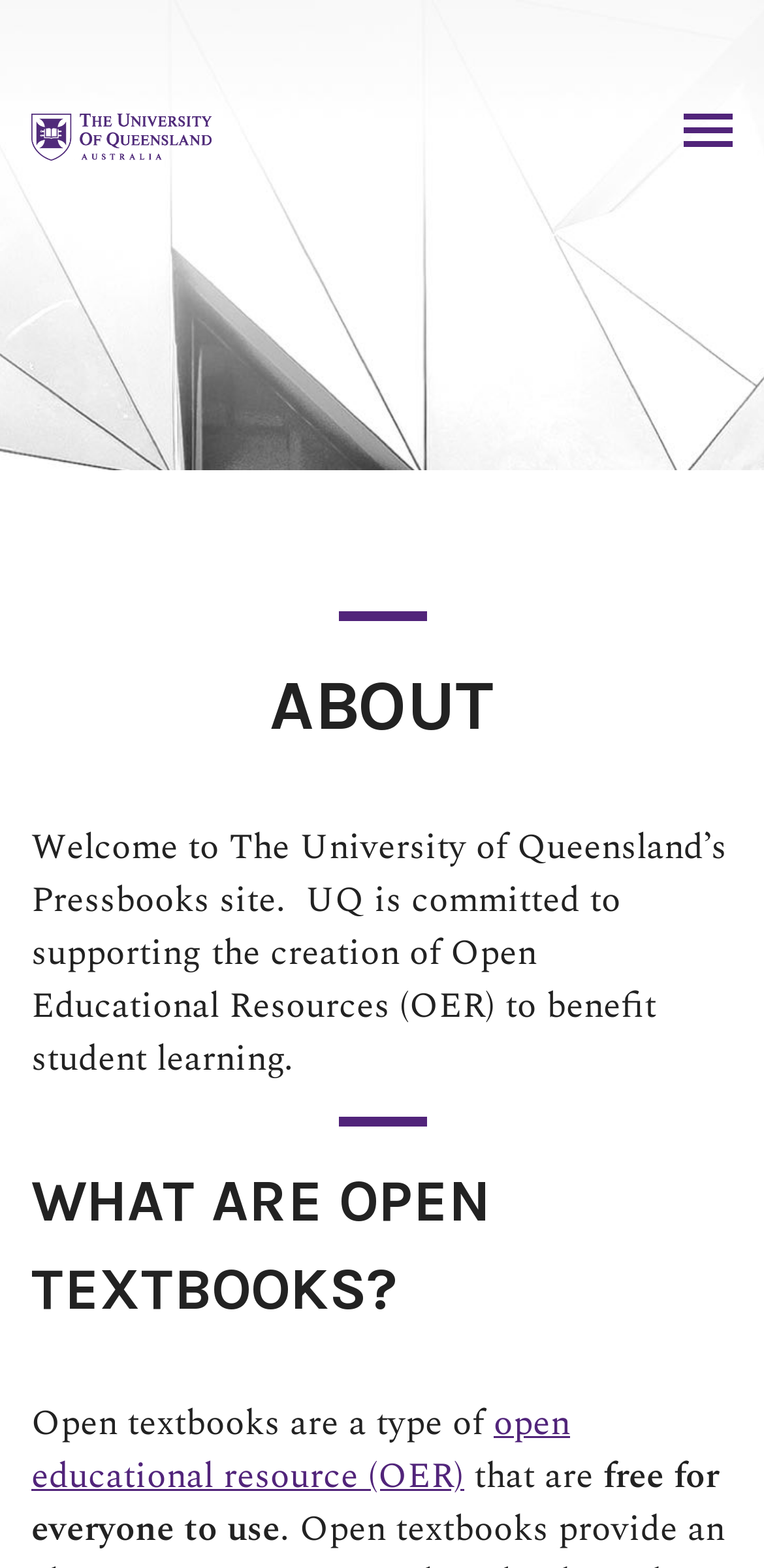Determine the bounding box of the UI element mentioned here: "Toggle Menu". The coordinates must be in the format [left, top, right, bottom] with values ranging from 0 to 1.

[0.895, 0.073, 0.959, 0.098]